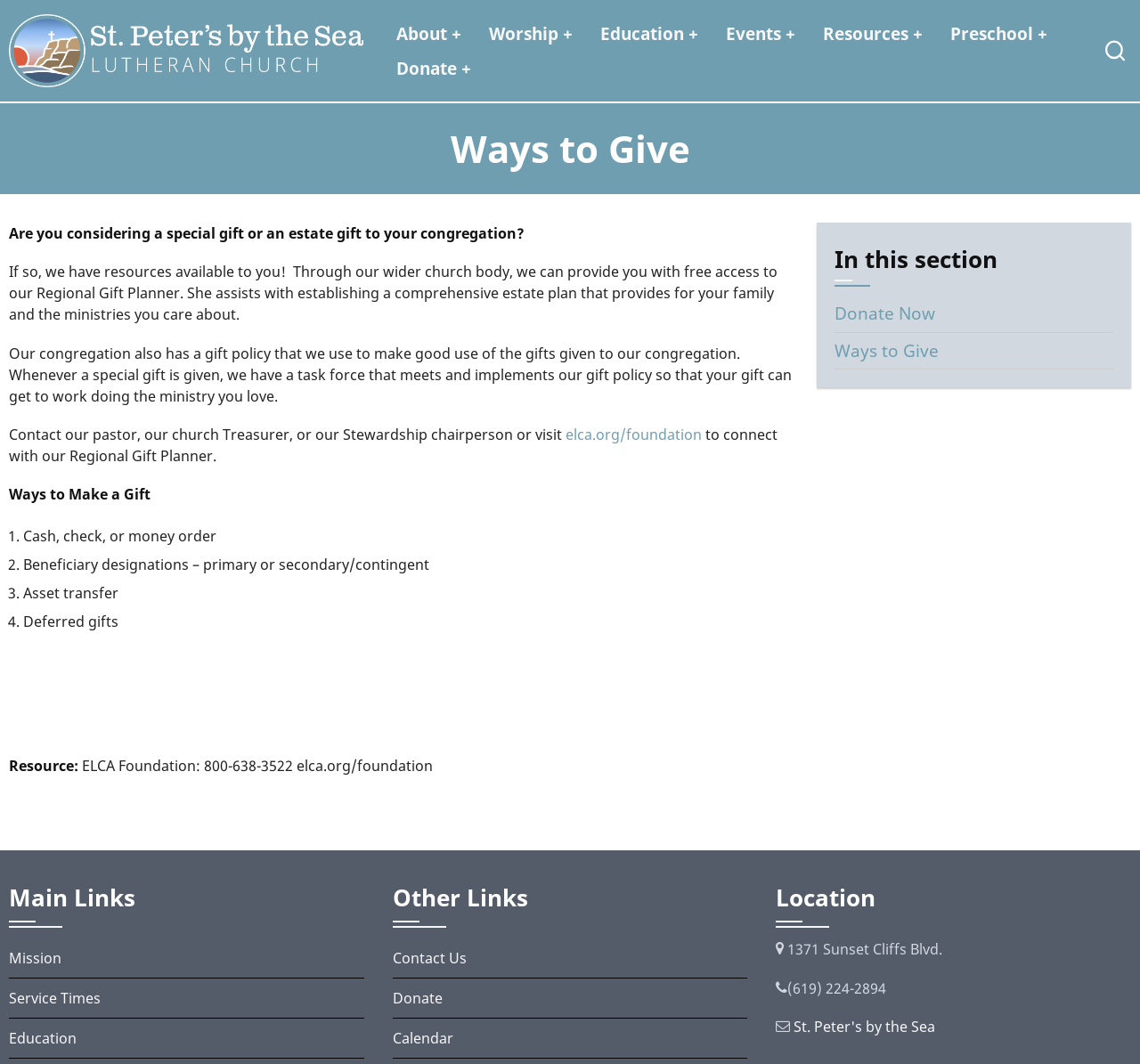Please identify the bounding box coordinates of the element that needs to be clicked to perform the following instruction: "Visit 'elca.org/foundation'".

[0.496, 0.399, 0.616, 0.417]